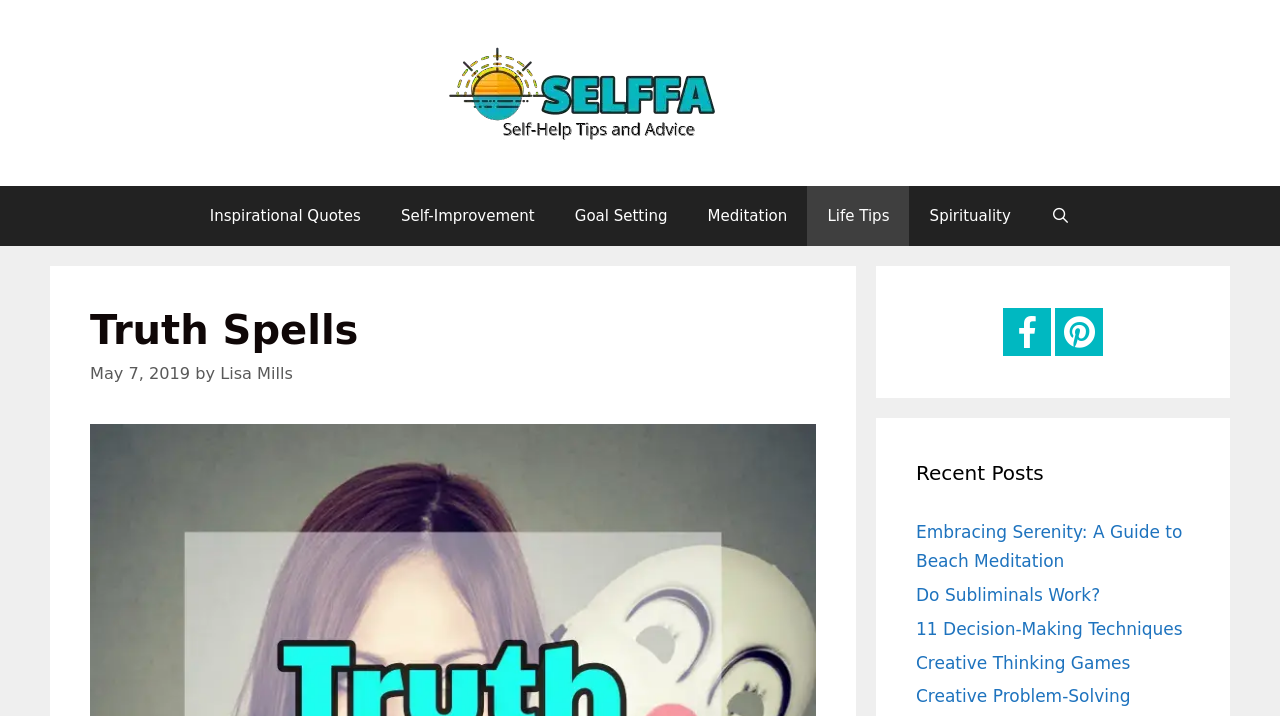Provide the bounding box coordinates of the HTML element described by the text: "Creative Thinking Games".

[0.716, 0.911, 0.883, 0.939]